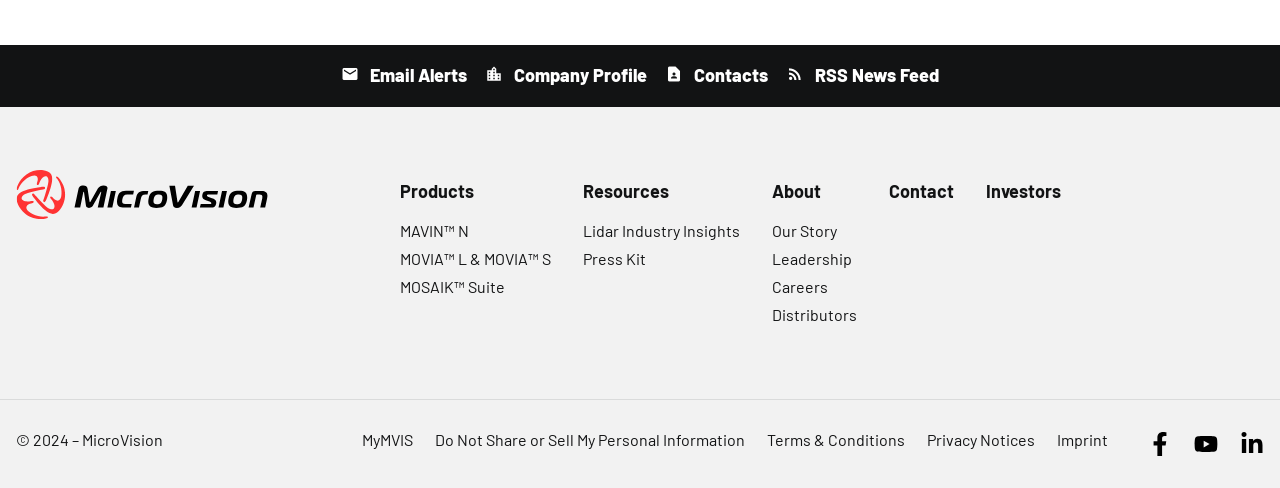Specify the bounding box coordinates for the region that must be clicked to perform the given instruction: "Contact the company".

[0.695, 0.368, 0.745, 0.413]